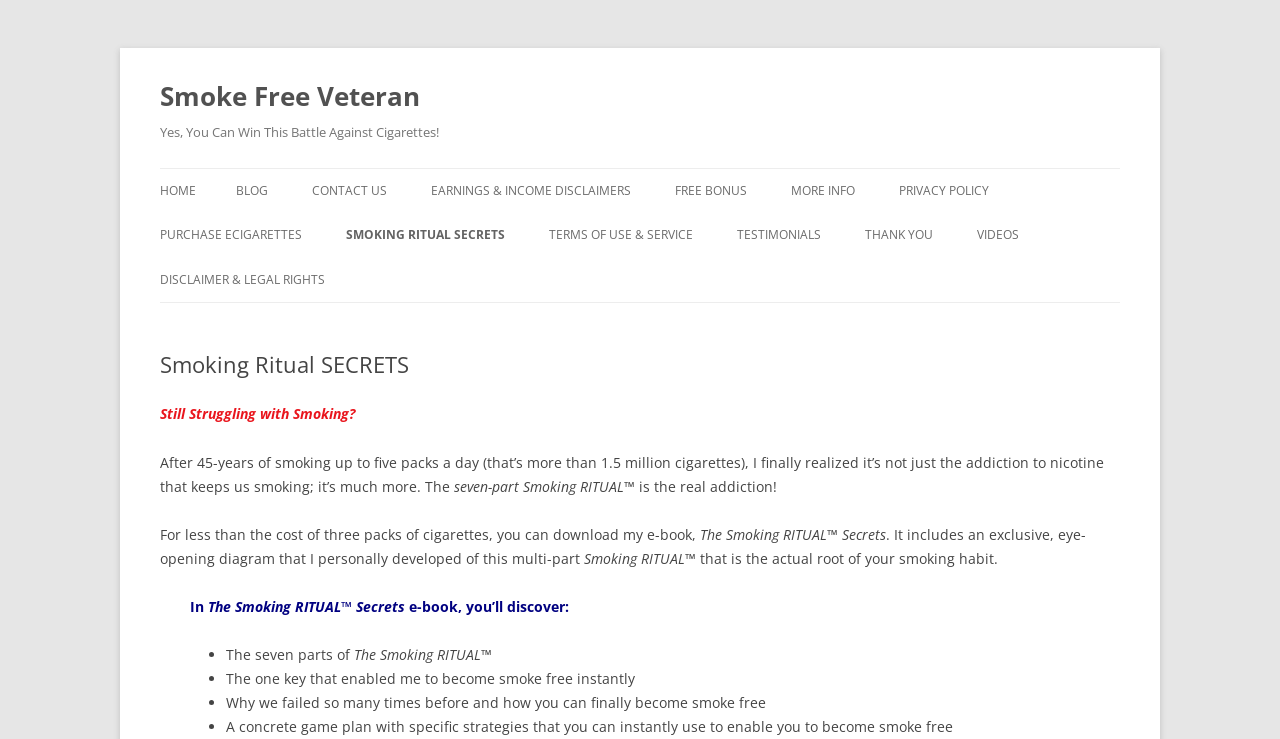Generate a thorough description of the webpage.

The webpage is about "Smoking Ritual SECRETS" and is focused on helping individuals quit smoking. At the top, there is a heading "Smoke Free Veteran" which is also a link. Below it, there is another heading "Yes, You Can Win This Battle Against Cigarettes!".

On the top-right side, there is a navigation menu with links to various pages, including "HOME", "BLOG", "CONTACT US", and others. Below the navigation menu, there is a prominent link "PURCHASE ECIGARETTES" and other links to related topics.

The main content of the page starts with a heading "Smoking Ritual SECRETS" and a subheading "Still Struggling with Smoking?". The text that follows explains the concept of the "Smoking RITUAL™" and how it is the real addiction that keeps people smoking. The author shares their personal experience of smoking for 45 years and finally quitting.

The page then promotes an e-book, "The Smoking RITUAL™ Secrets", which can be downloaded for less than the cost of three packs of cigarettes. The e-book includes an exclusive diagram that explains the multi-part ritual of smoking and helps individuals understand the root of their smoking habit.

Below the promotion, there is a list of what the e-book covers, including the seven parts of the Smoking RITUAL™, the key to becoming smoke-free instantly, and a concrete game plan to quit smoking.